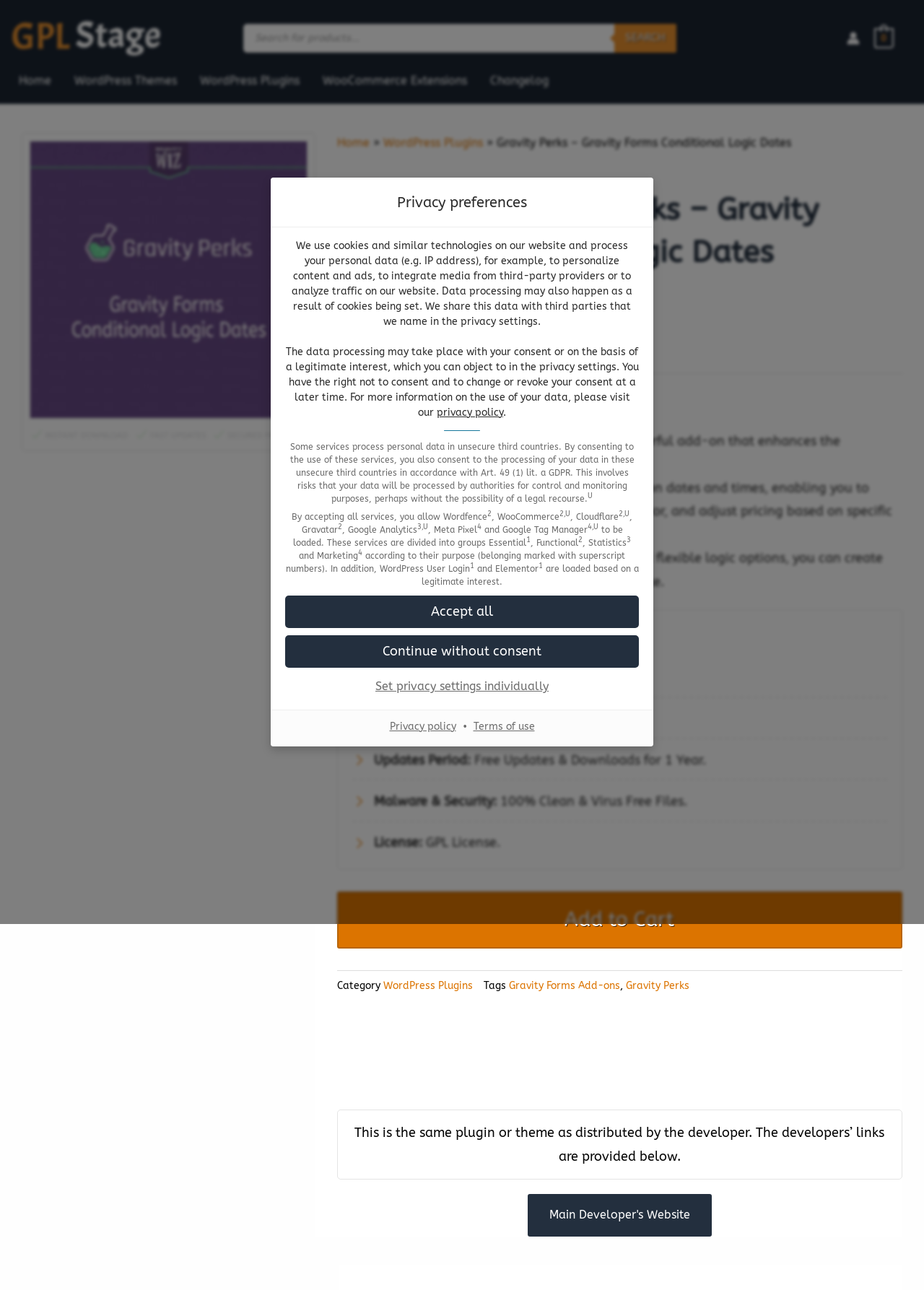What is the consequence of consenting to the use of services from unsecure third countries?
Please provide a single word or phrase based on the screenshot.

Risks of data processing by authorities